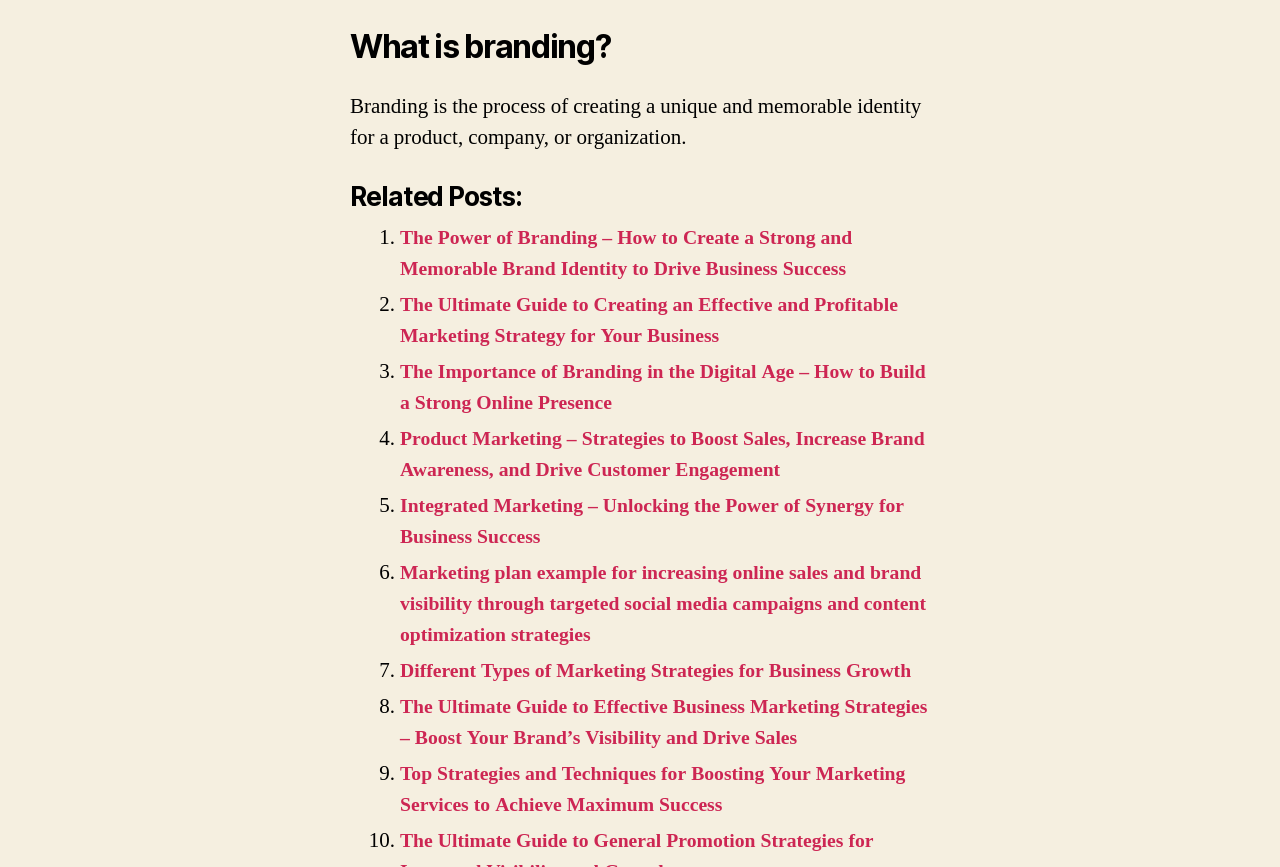Determine the bounding box coordinates of the clickable element to complete this instruction: "View the marketing plan example for increasing online sales". Provide the coordinates in the format of four float numbers between 0 and 1, [left, top, right, bottom].

[0.312, 0.648, 0.71, 0.75]